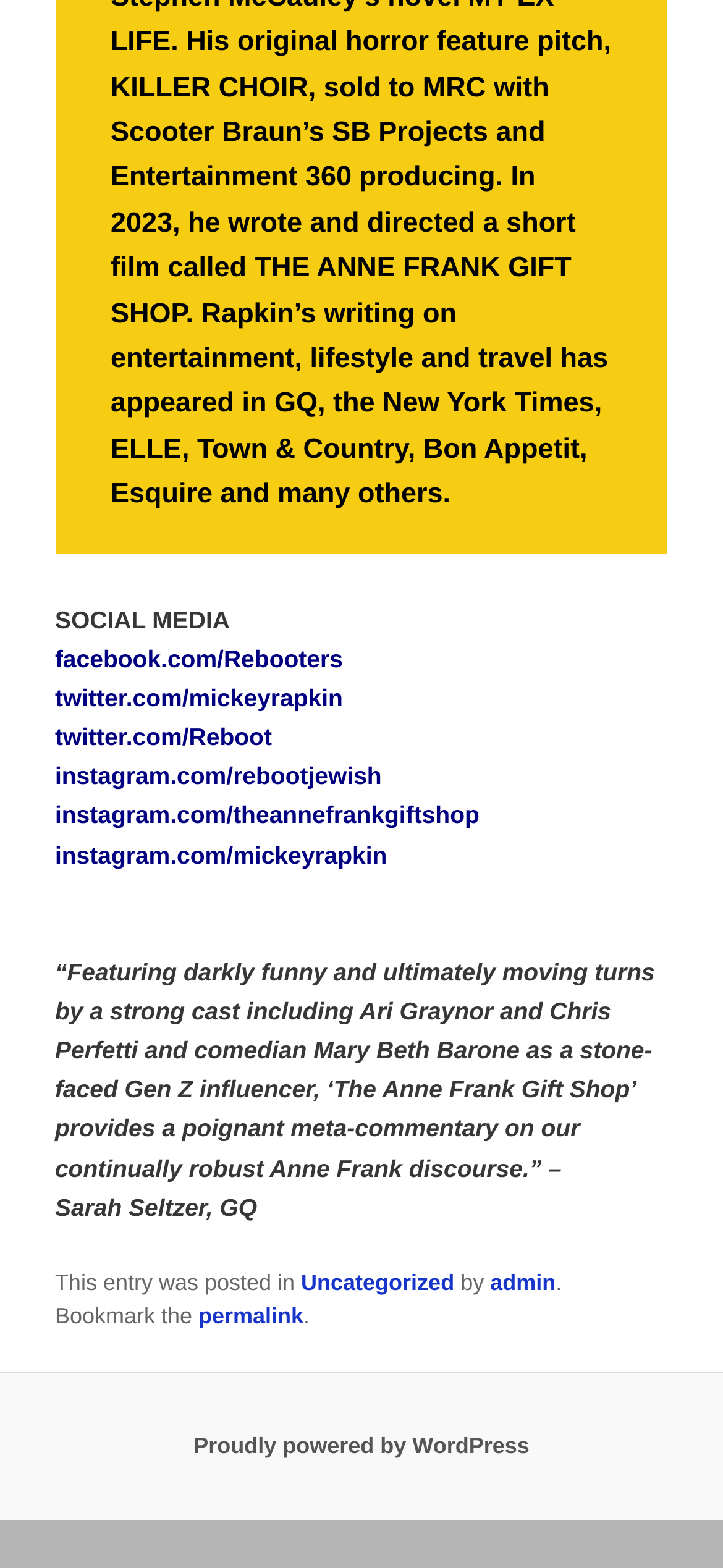Determine the bounding box coordinates of the region to click in order to accomplish the following instruction: "Check the permalink". Provide the coordinates as four float numbers between 0 and 1, specifically [left, top, right, bottom].

[0.274, 0.831, 0.42, 0.847]